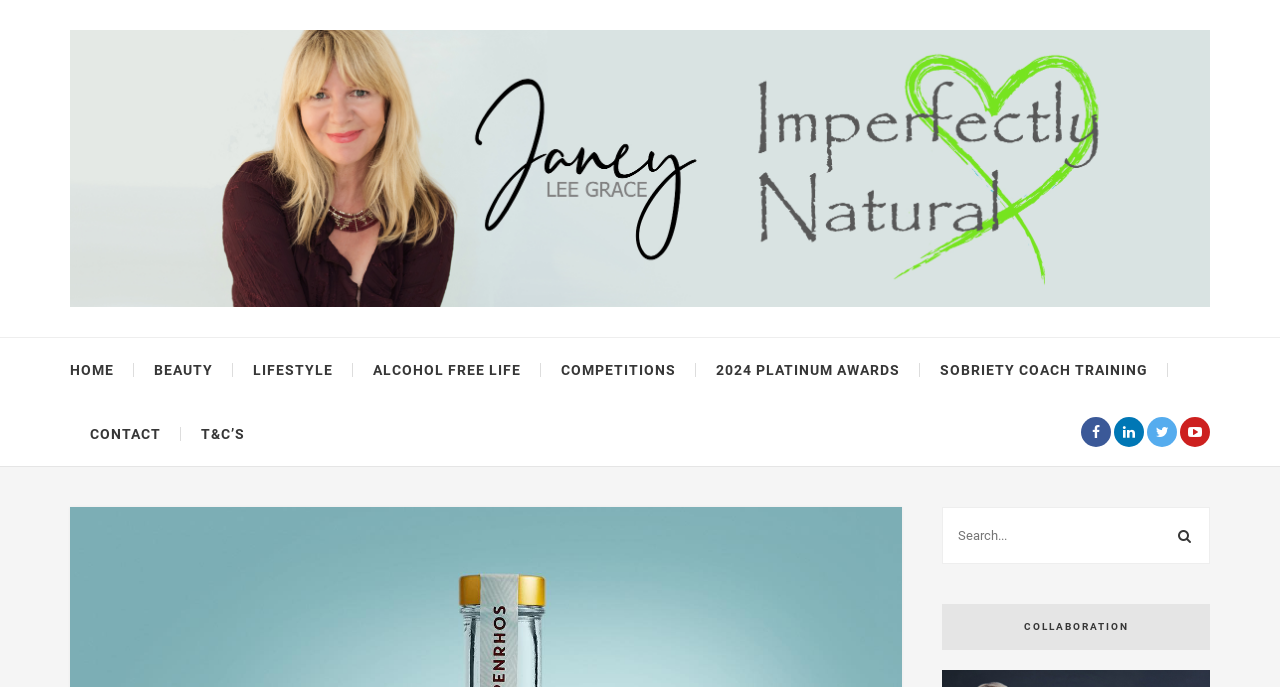What is the title of the section below the navigation bar?
Please provide a single word or phrase as your answer based on the image.

COLLABORATION